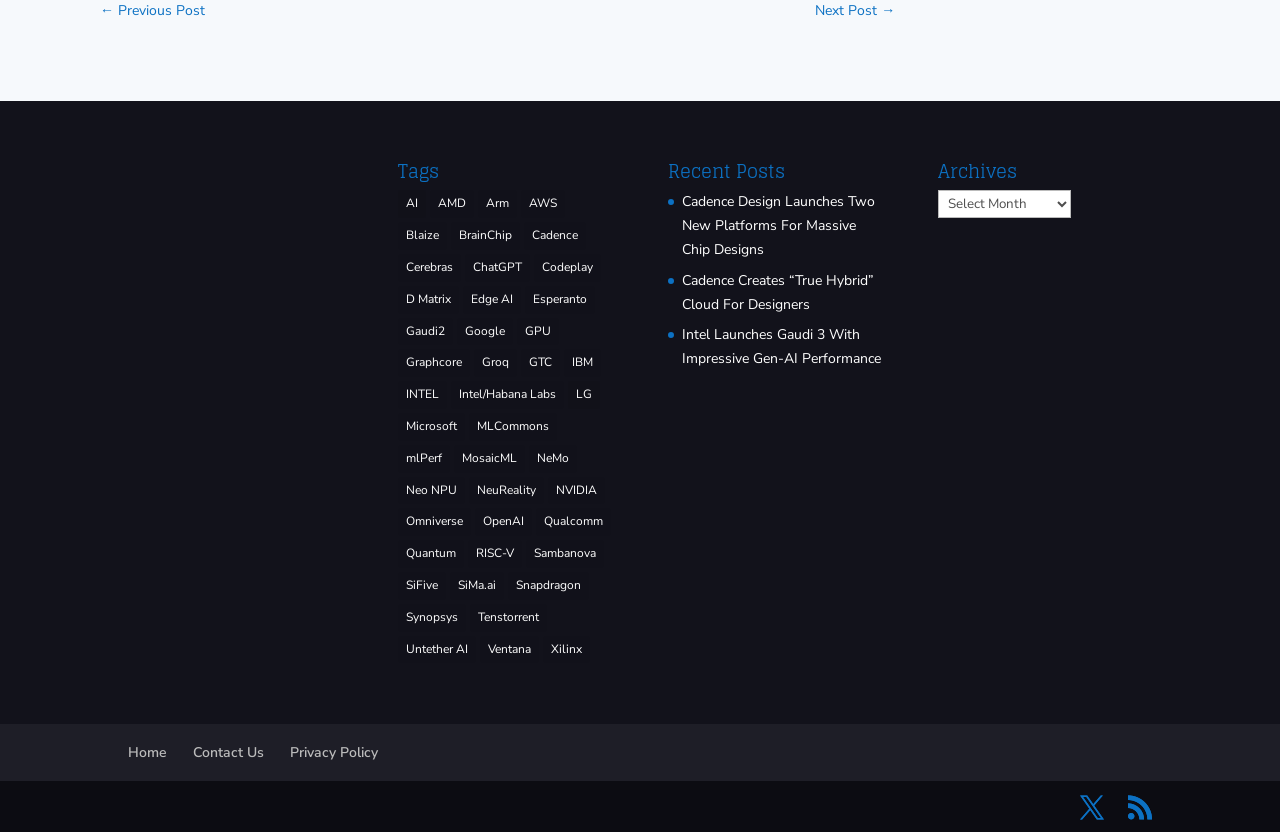What is the logo of the website?
Please answer the question with as much detail and depth as you can.

The logo of the website is located at the top left corner of the webpage, and it is an image with the text 'Cambrian-AI Logo'.